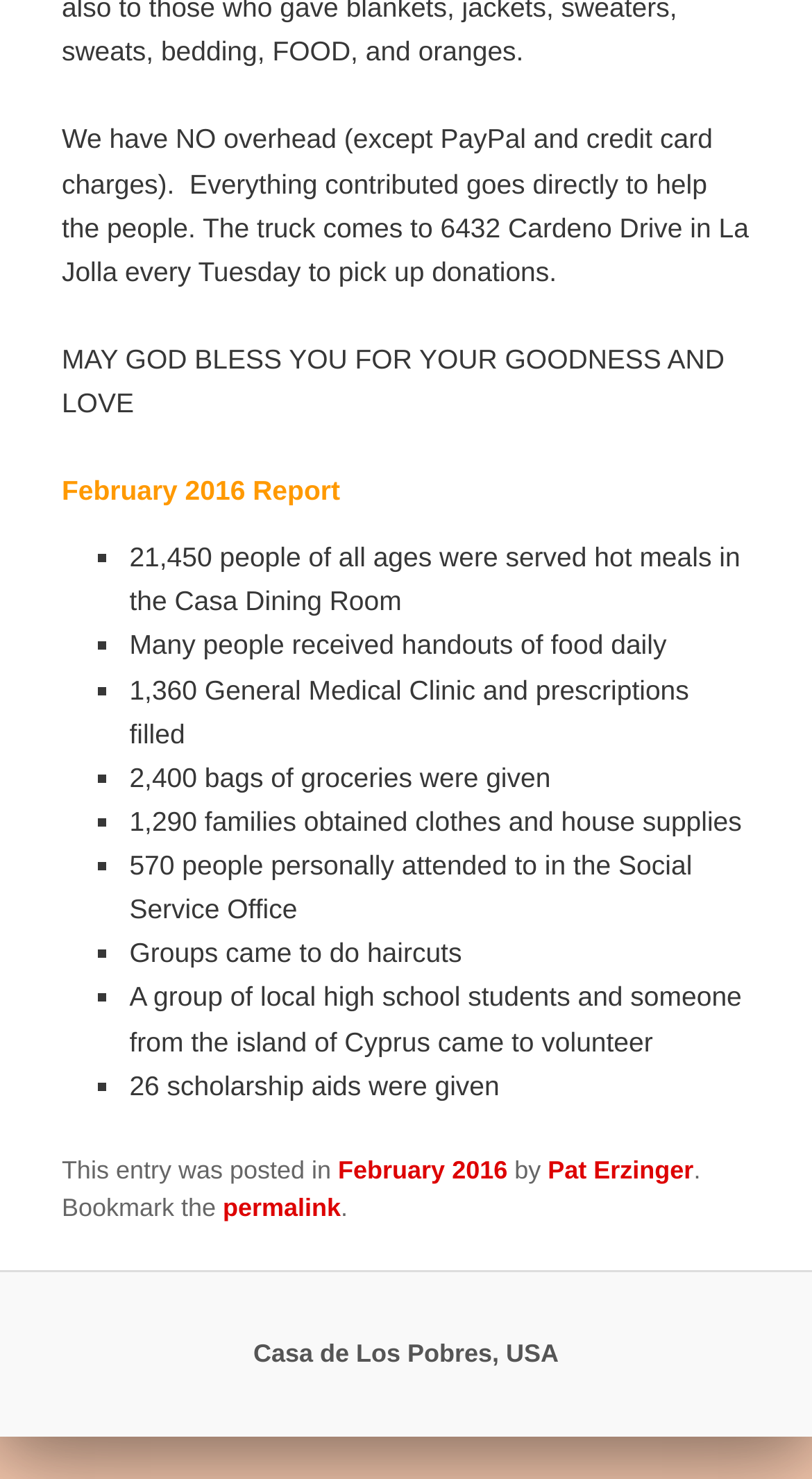Identify the bounding box for the UI element described as: "permalink". Ensure the coordinates are four float numbers between 0 and 1, formatted as [left, top, right, bottom].

[0.274, 0.806, 0.42, 0.826]